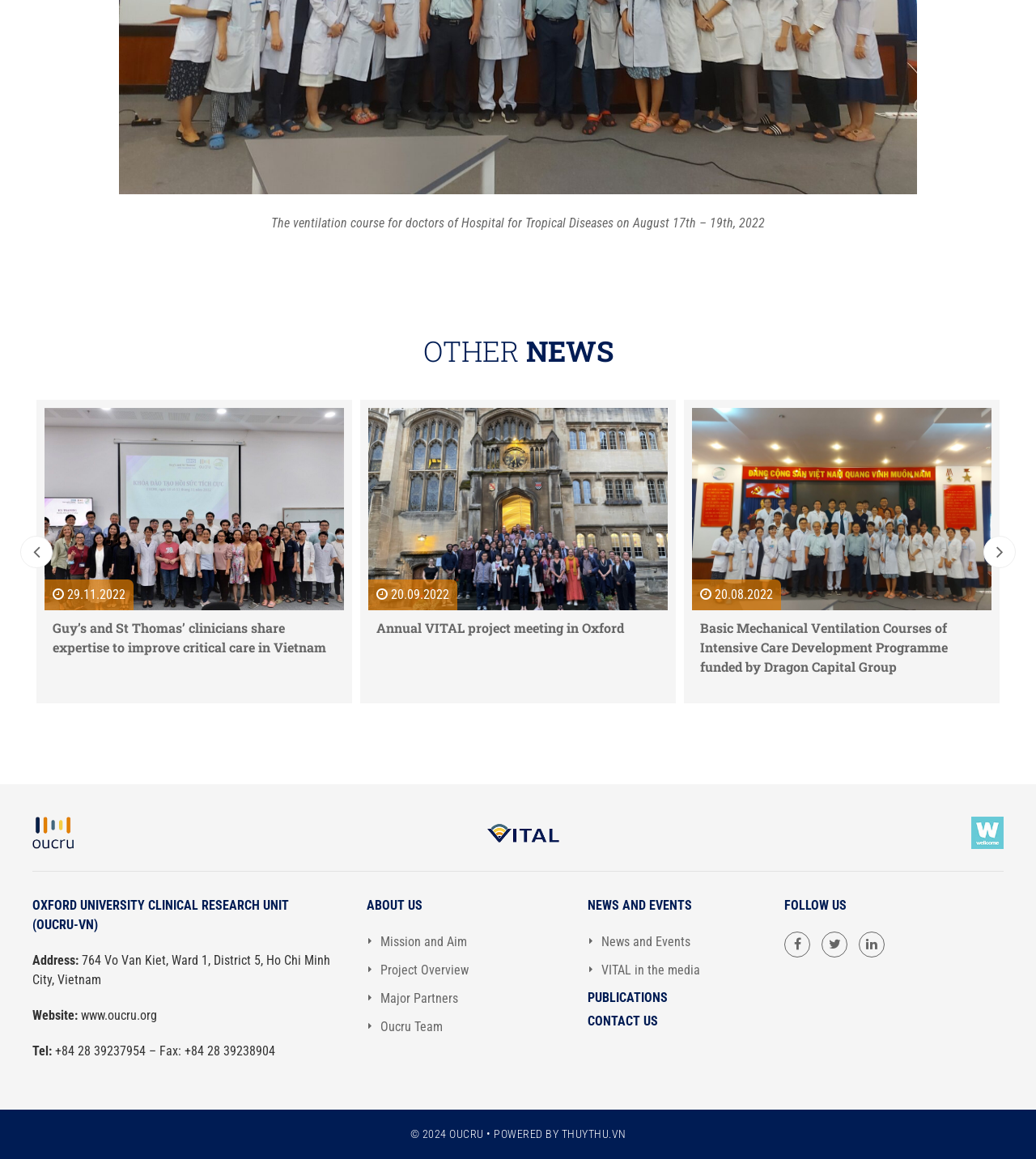Locate the bounding box coordinates of the area that needs to be clicked to fulfill the following instruction: "Click the 'Annual VITAL project meeting in Oxford' link". The coordinates should be in the format of four float numbers between 0 and 1, namely [left, top, right, bottom].

[0.363, 0.534, 0.602, 0.549]